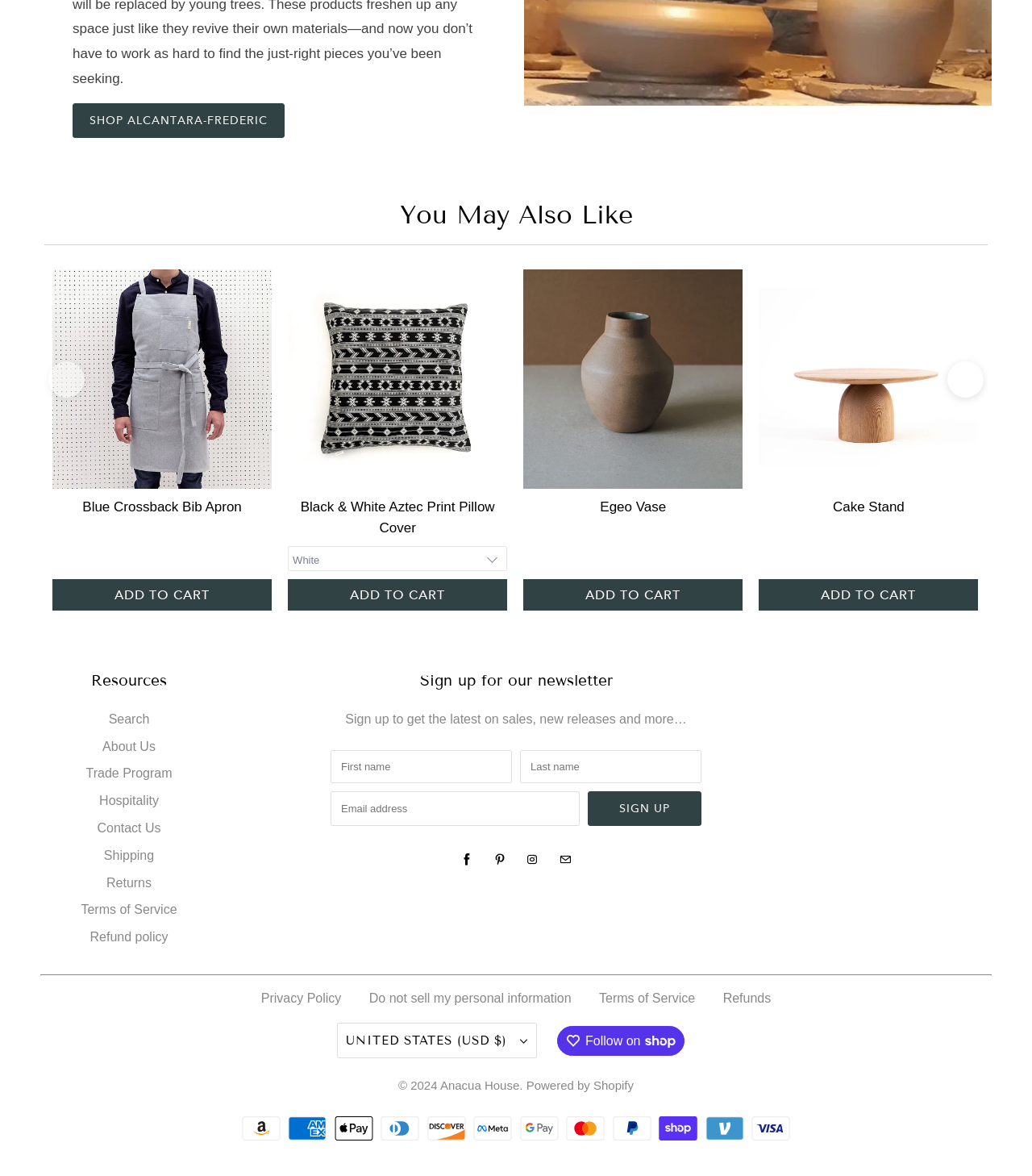Specify the bounding box coordinates of the area to click in order to follow the given instruction: "Select the 'Black & White Aztec Print Pillow Cover' option."

[0.279, 0.416, 0.492, 0.465]